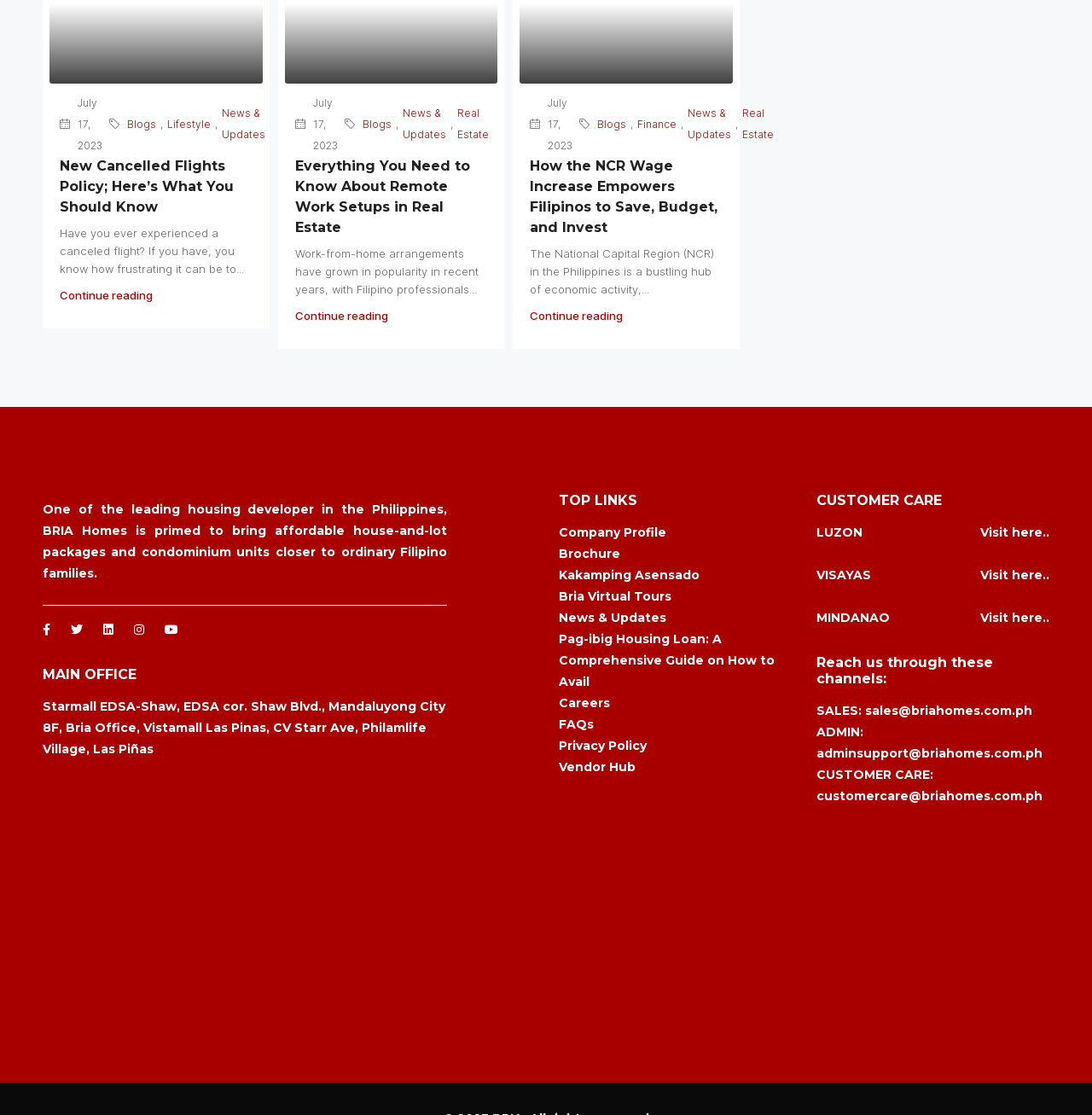Answer briefly with one word or phrase:
What is the address of the main office of BRIA Homes?

Starmall EDSA-Shaw, EDSA cor. Shaw Blvd., Mandaluyong City